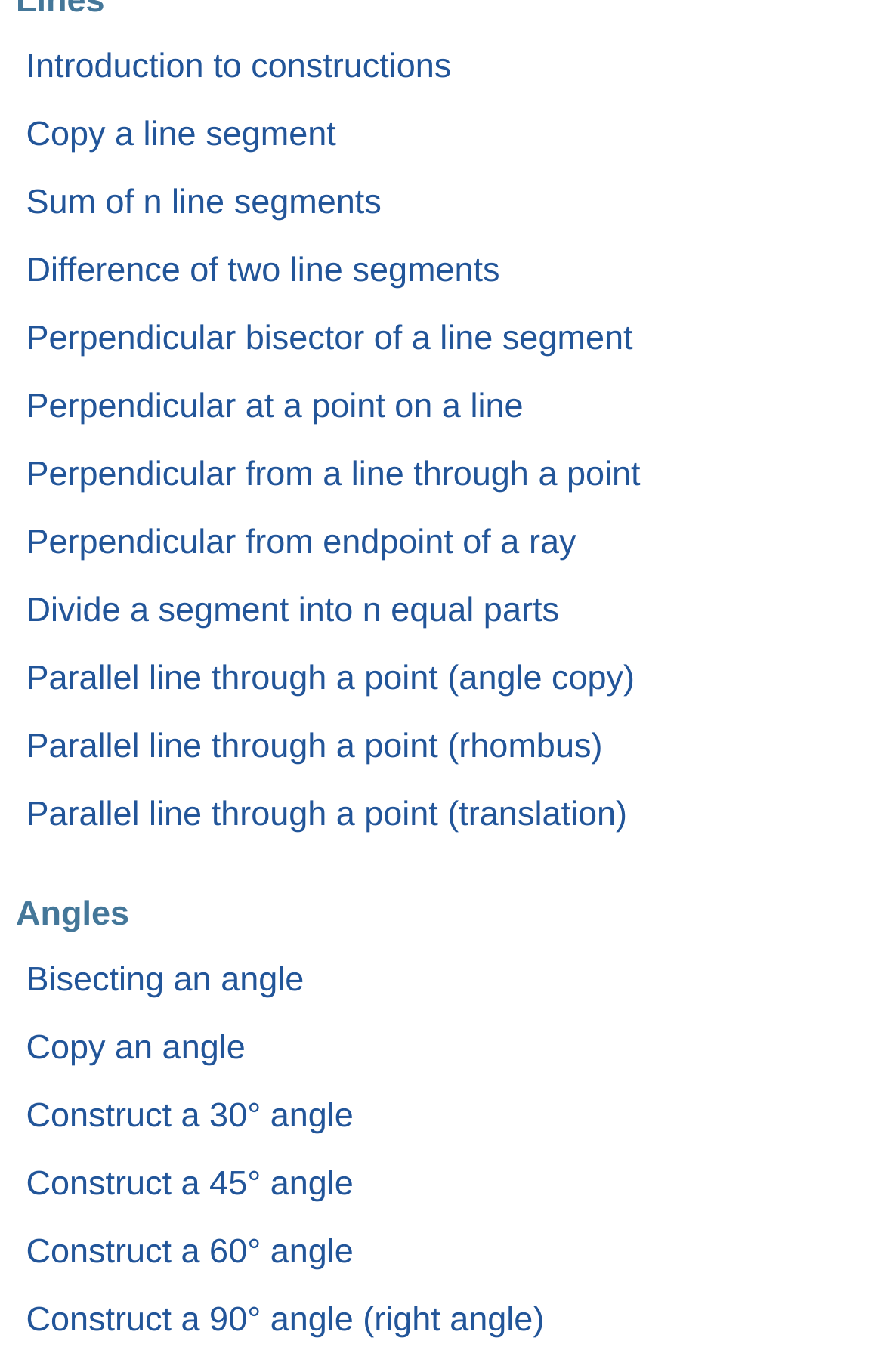Please identify the bounding box coordinates of the clickable element to fulfill the following instruction: "Explore Perpendicular bisector of a line segment". The coordinates should be four float numbers between 0 and 1, i.e., [left, top, right, bottom].

[0.029, 0.233, 0.741, 0.261]